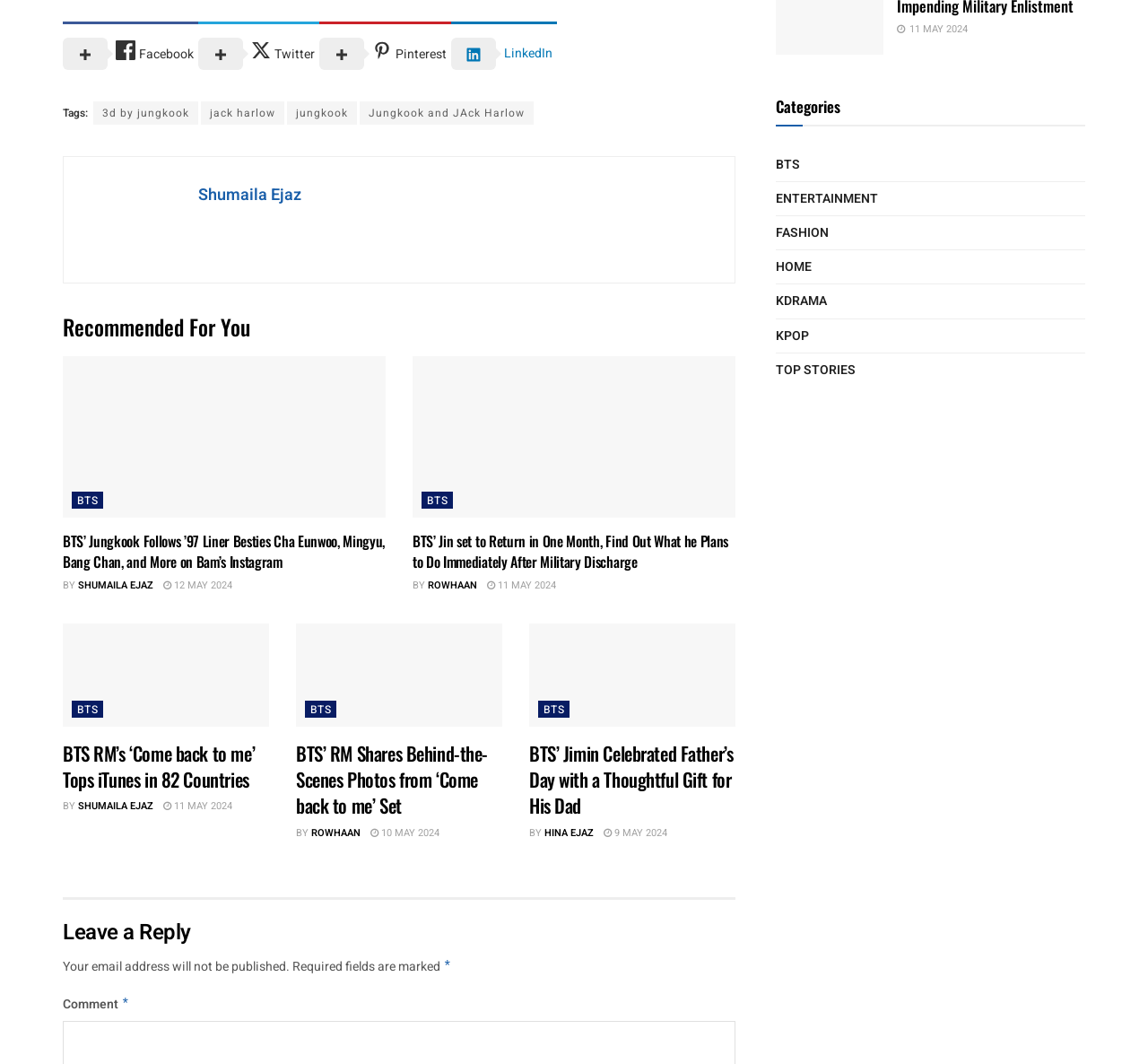How many social media links are available?
Refer to the image and provide a detailed answer to the question.

I counted the number of social media links available at the top of the webpage, which are Facebook, Twitter, Pinterest, and LinkedIn.